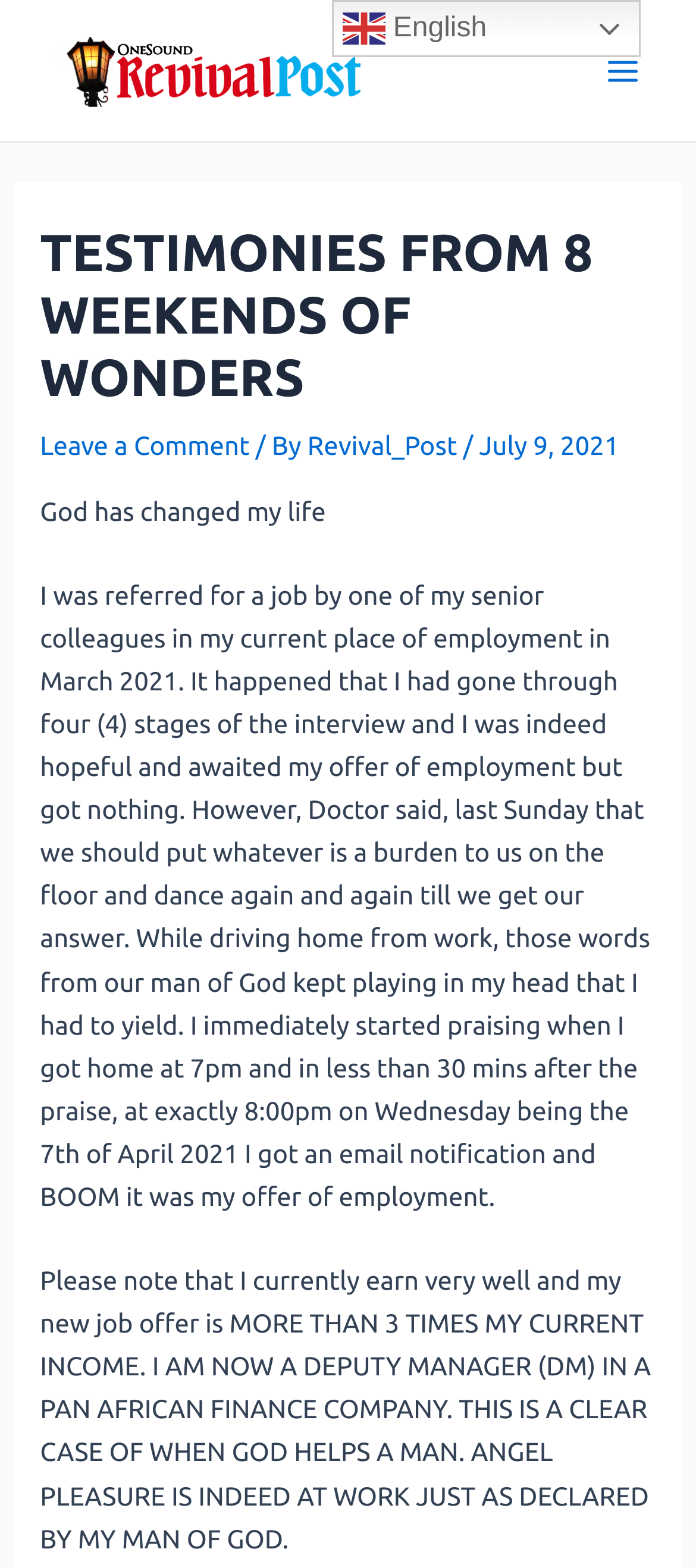What is the logo of the website?
Based on the image content, provide your answer in one word or a short phrase.

REVIVAL POST LOGO